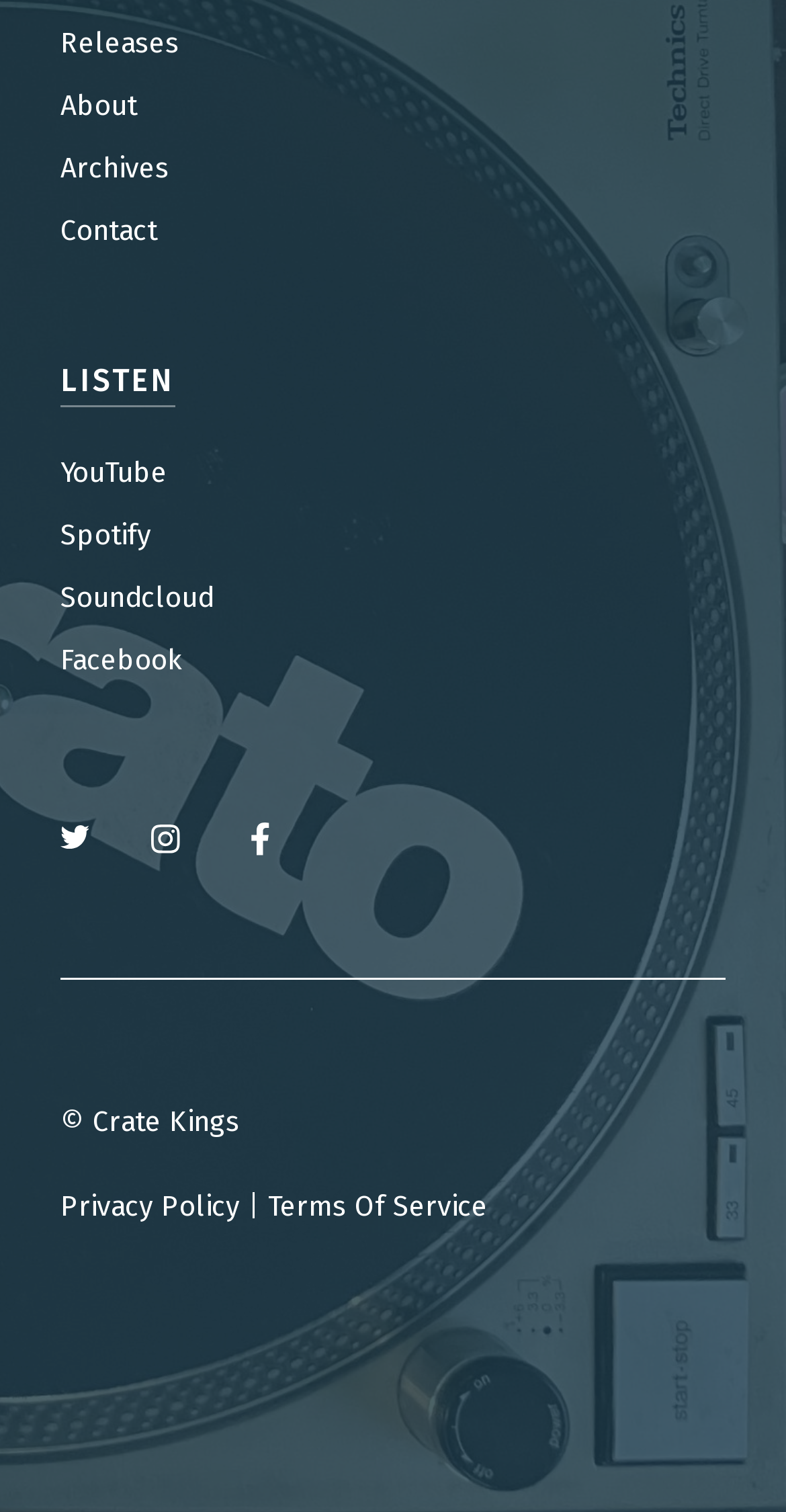Could you indicate the bounding box coordinates of the region to click in order to complete this instruction: "Click on About".

[0.077, 0.059, 0.174, 0.082]